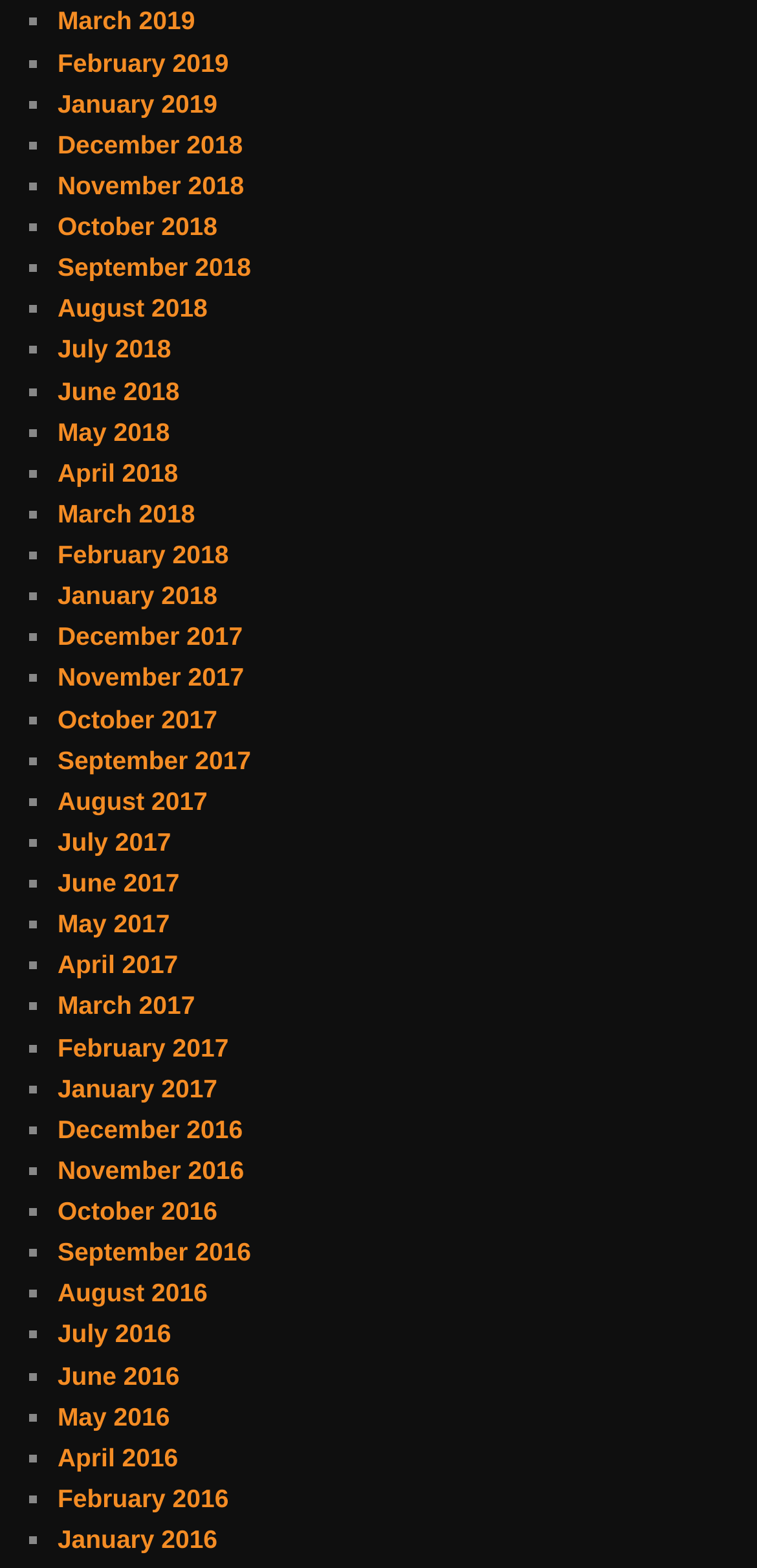Find the bounding box coordinates of the element I should click to carry out the following instruction: "Toggle the mobile menu".

None